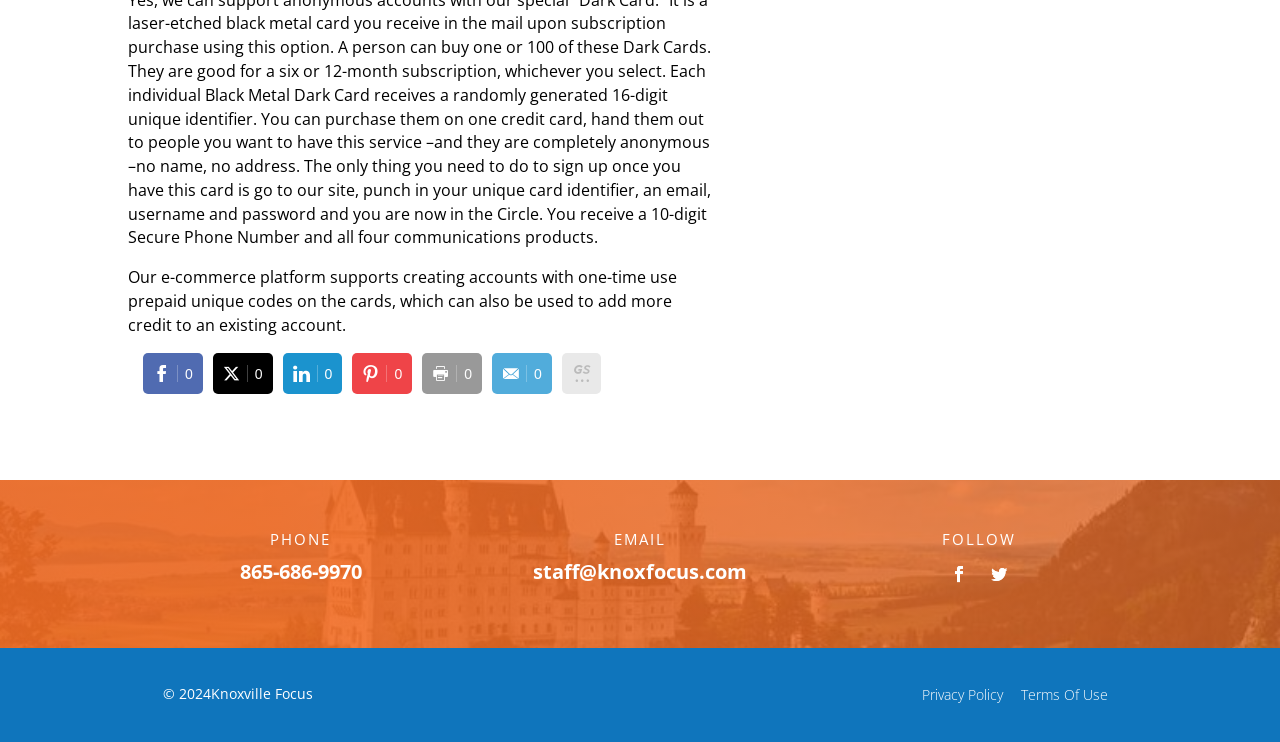Please identify the bounding box coordinates of the region to click in order to complete the task: "View Privacy Policy". The coordinates must be four float numbers between 0 and 1, specified as [left, top, right, bottom].

[0.72, 0.924, 0.784, 0.949]